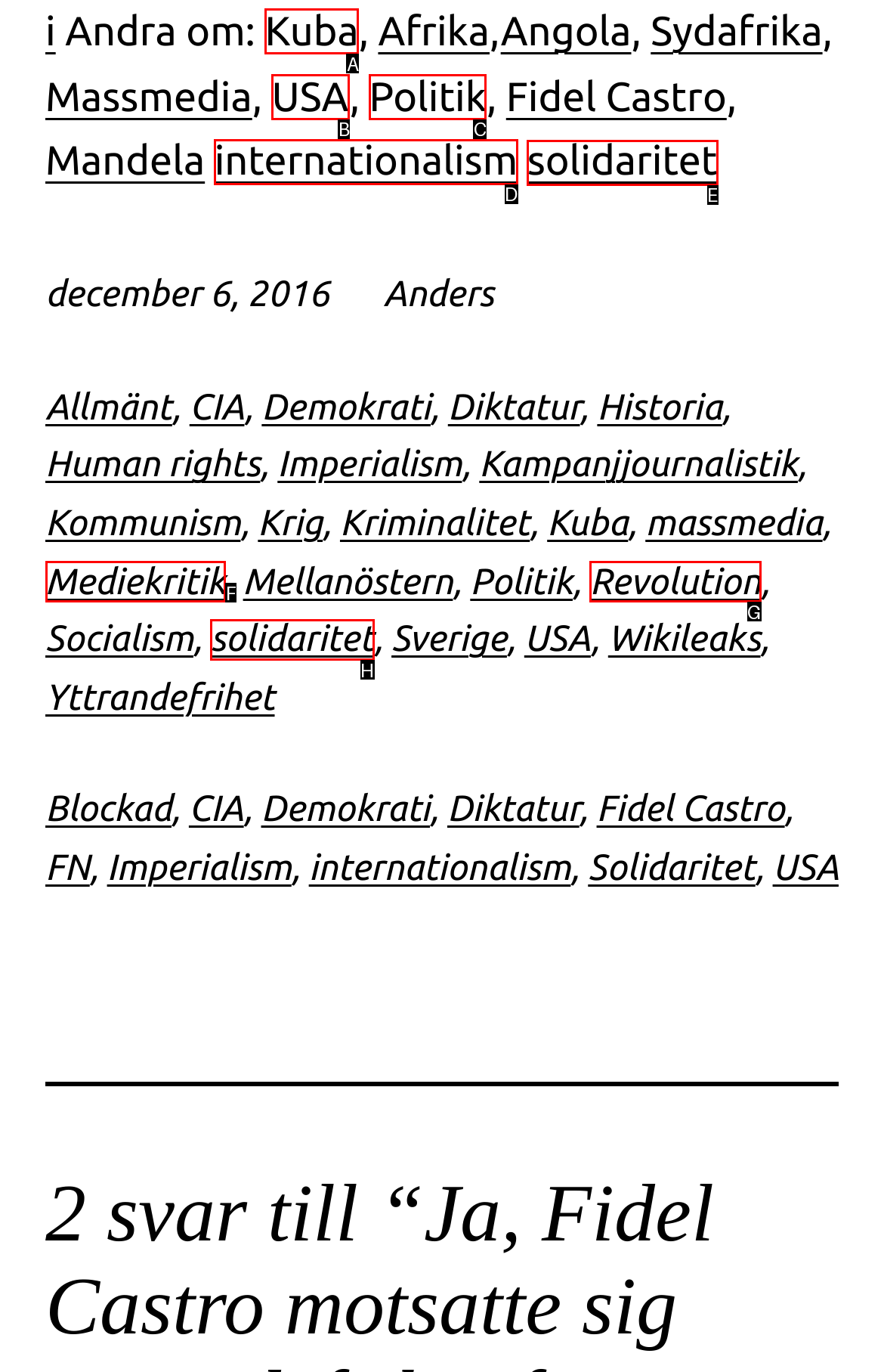Point out the specific HTML element to click to complete this task: Explore the topic of Solidaritet Reply with the letter of the chosen option.

E